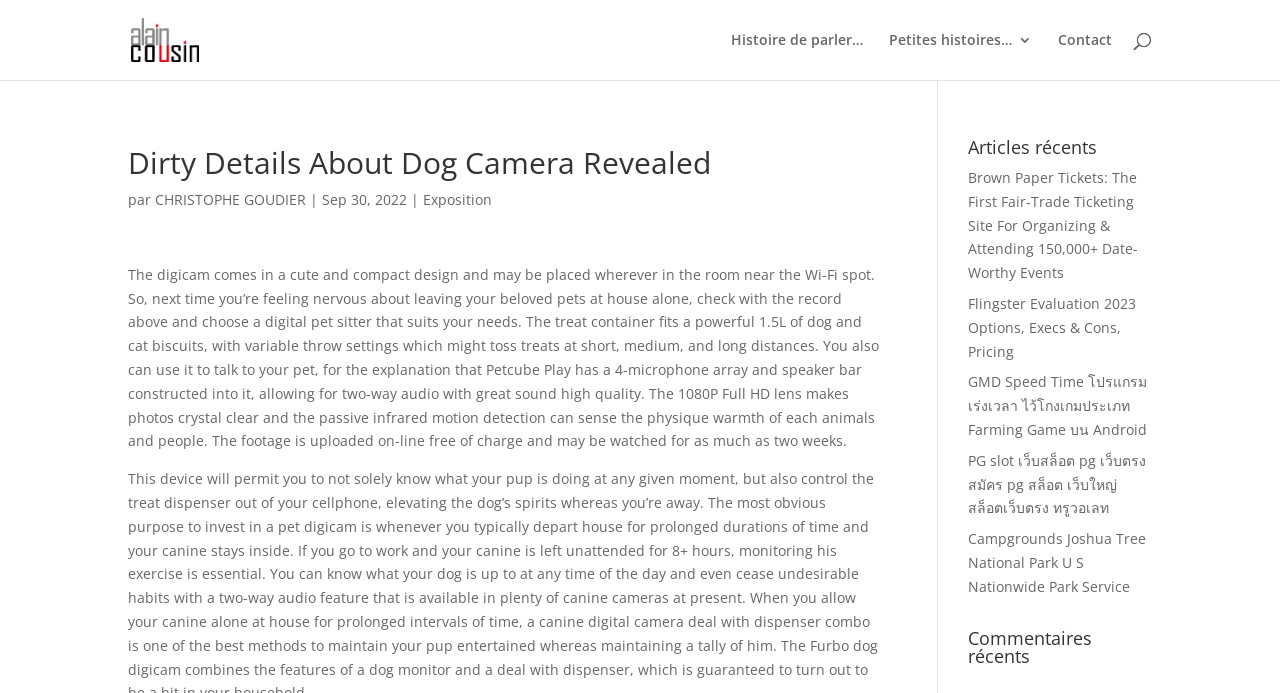What is the name of the poet?
Please provide a single word or phrase as your answer based on the screenshot.

Alain Cousin